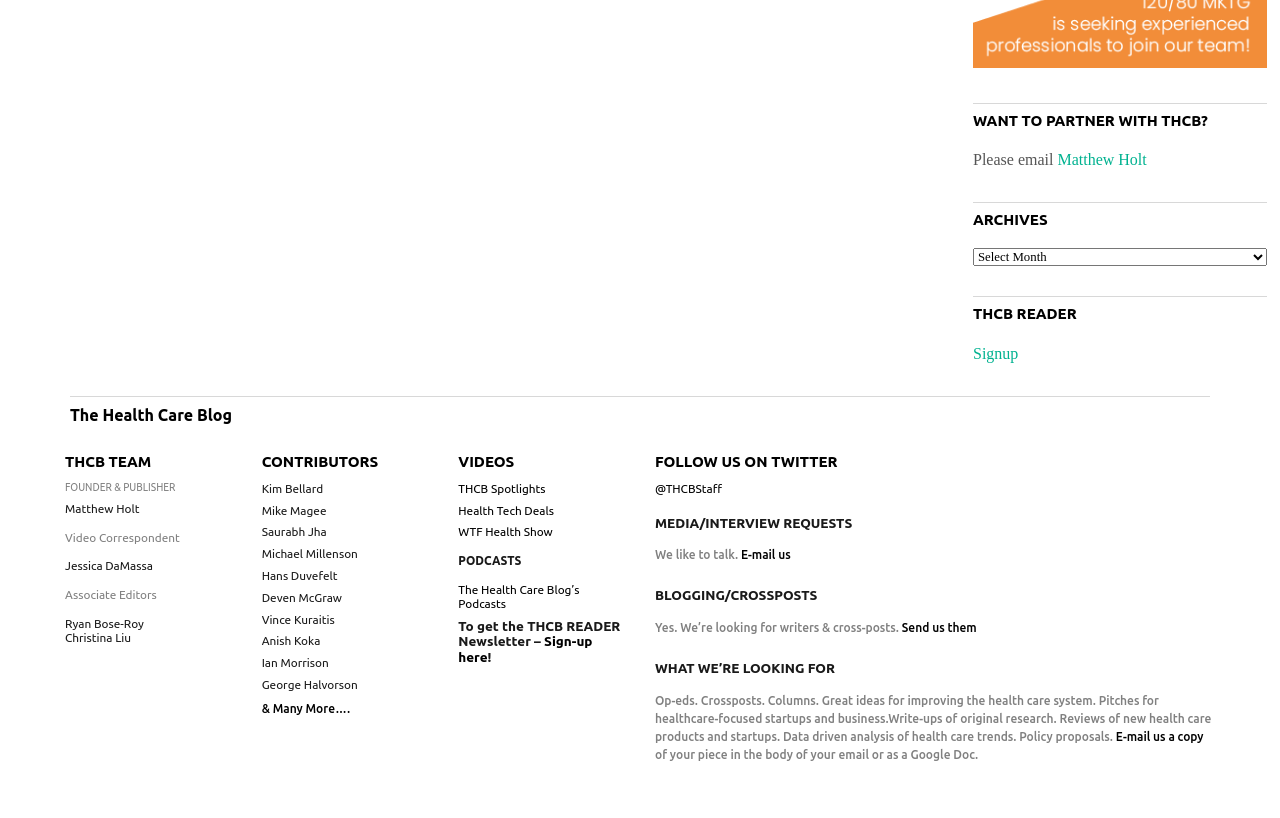What is the purpose of the 'ARCHIVES' section?
Based on the image content, provide your answer in one word or a short phrase.

To access archived content